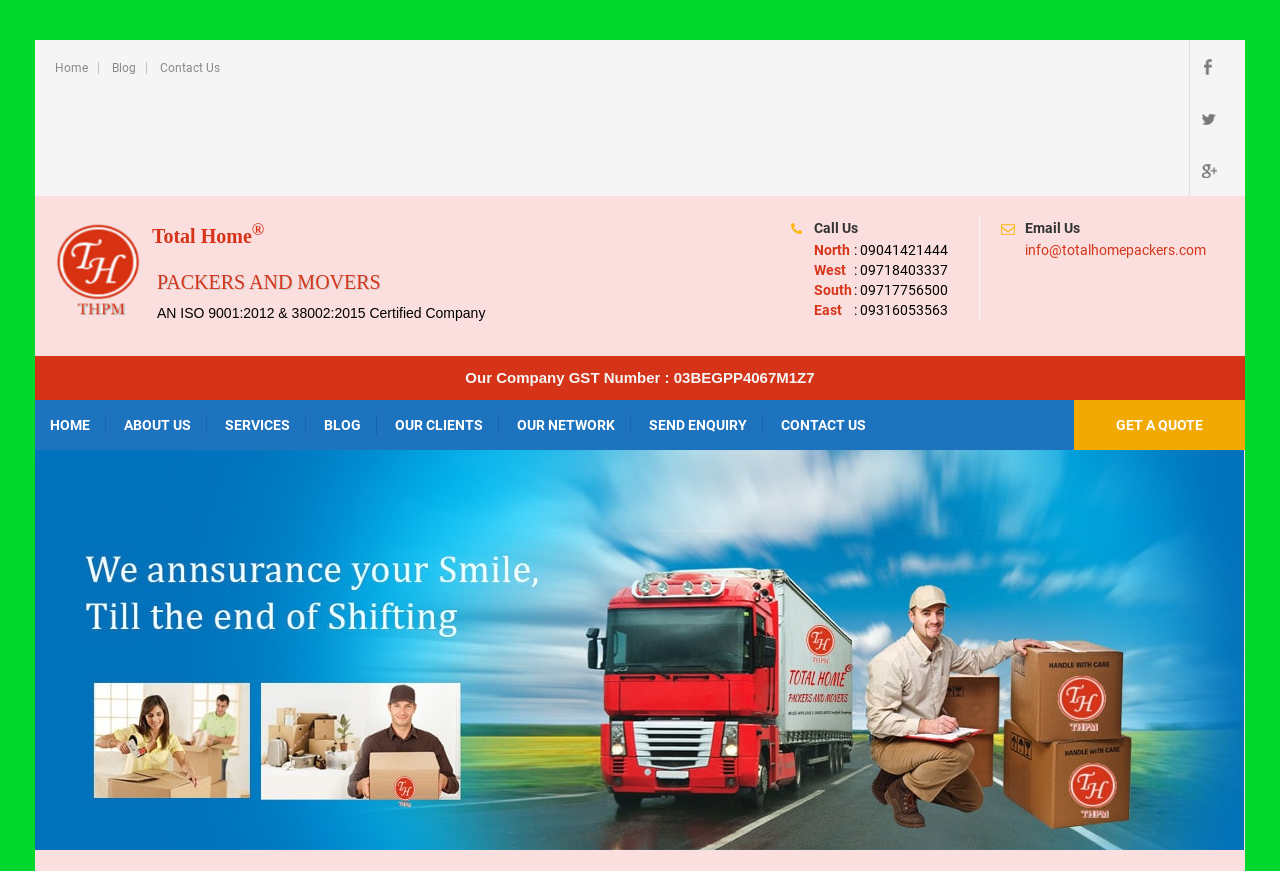What is the email address to contact the company?
Please give a detailed and thorough answer to the question, covering all relevant points.

The email address to contact the company can be found in the middle section of the webpage, where it is written as 'Email Us : info@totalhomepackers.com'.